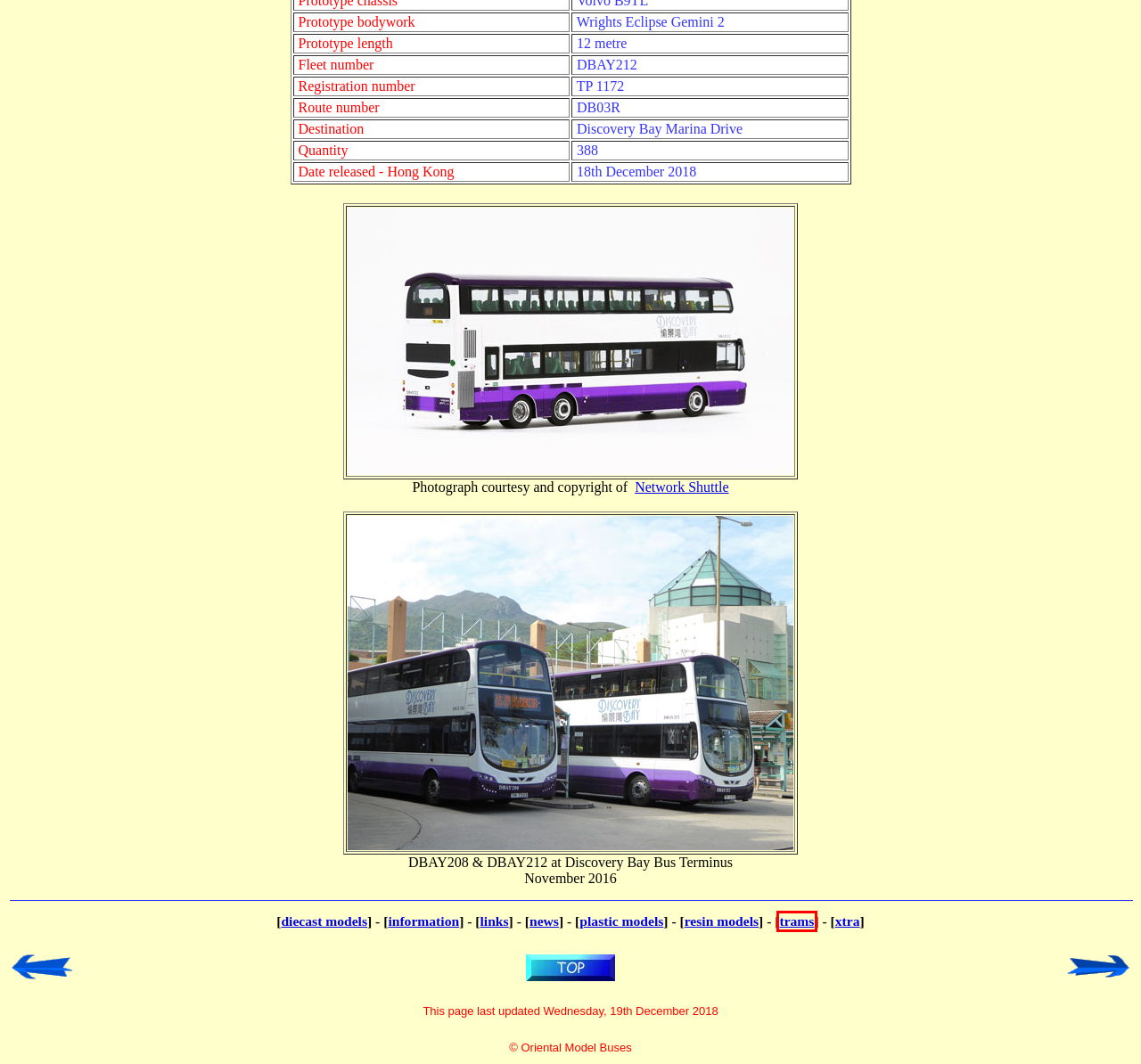Analyze the screenshot of a webpage that features a red rectangle bounding box. Pick the webpage description that best matches the new webpage you would see after clicking on the element within the red bounding box. Here are the candidates:
A. Oriental Model Buses - THE site for diecast Hong Kong
buses
B. Resin model index
C. XTRA - these pages feature topical items of interest on the Hong Kong Bus scene
D. Plastic models
E. Diecast model index
F. Hong Kong Trams
G. Links
H. Site Information

F